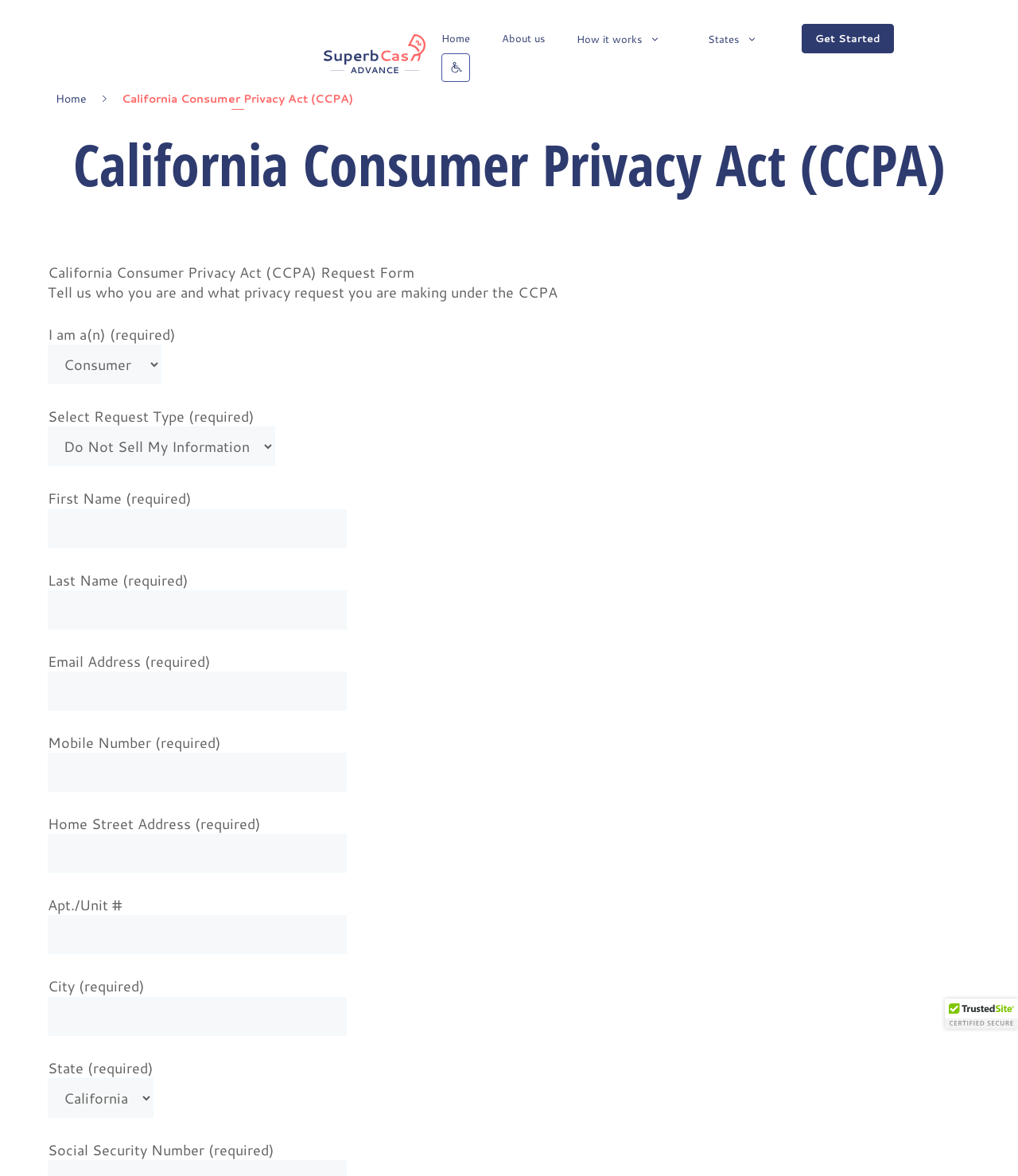Determine the bounding box coordinates for the clickable element to execute this instruction: "Choose your state from the dropdown". Provide the coordinates as four float numbers between 0 and 1, i.e., [left, top, right, bottom].

[0.047, 0.917, 0.151, 0.95]